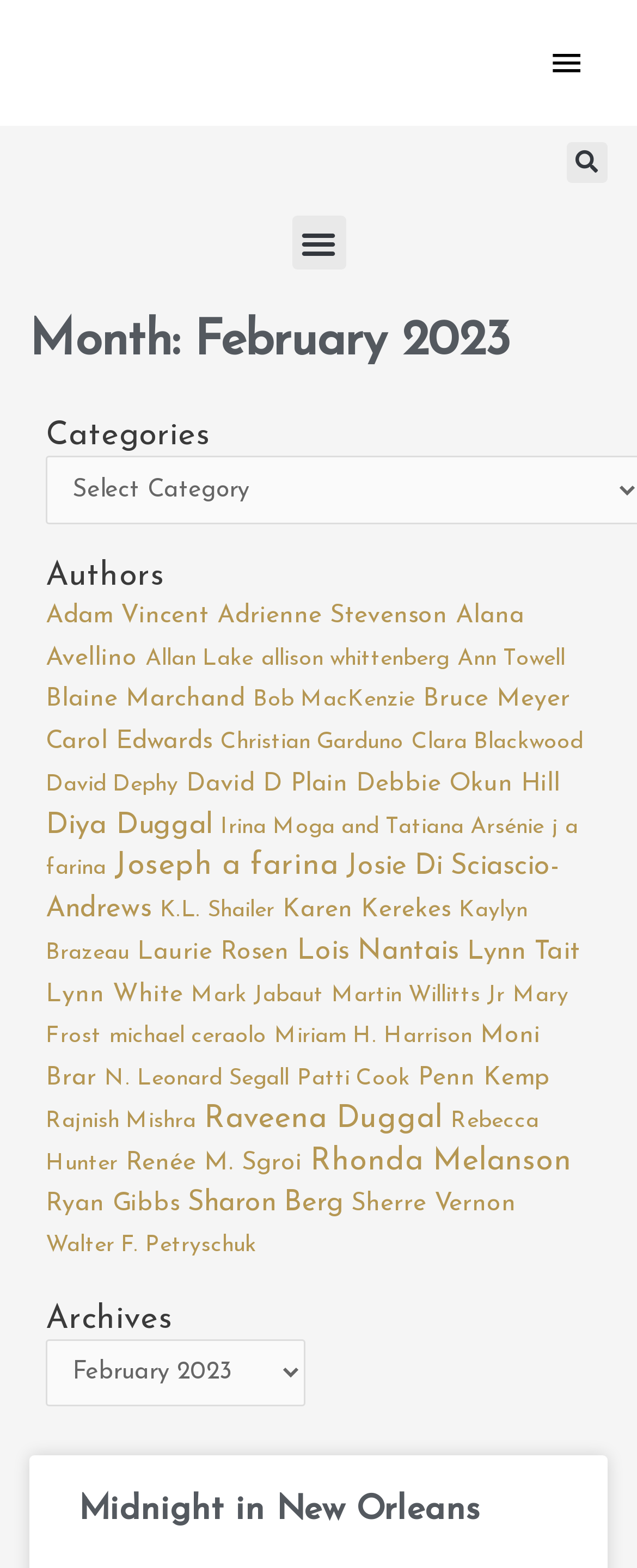Pinpoint the bounding box coordinates of the element you need to click to execute the following instruction: "Click the main menu button". The bounding box should be represented by four float numbers between 0 and 1, in the format [left, top, right, bottom].

[0.832, 0.016, 0.949, 0.065]